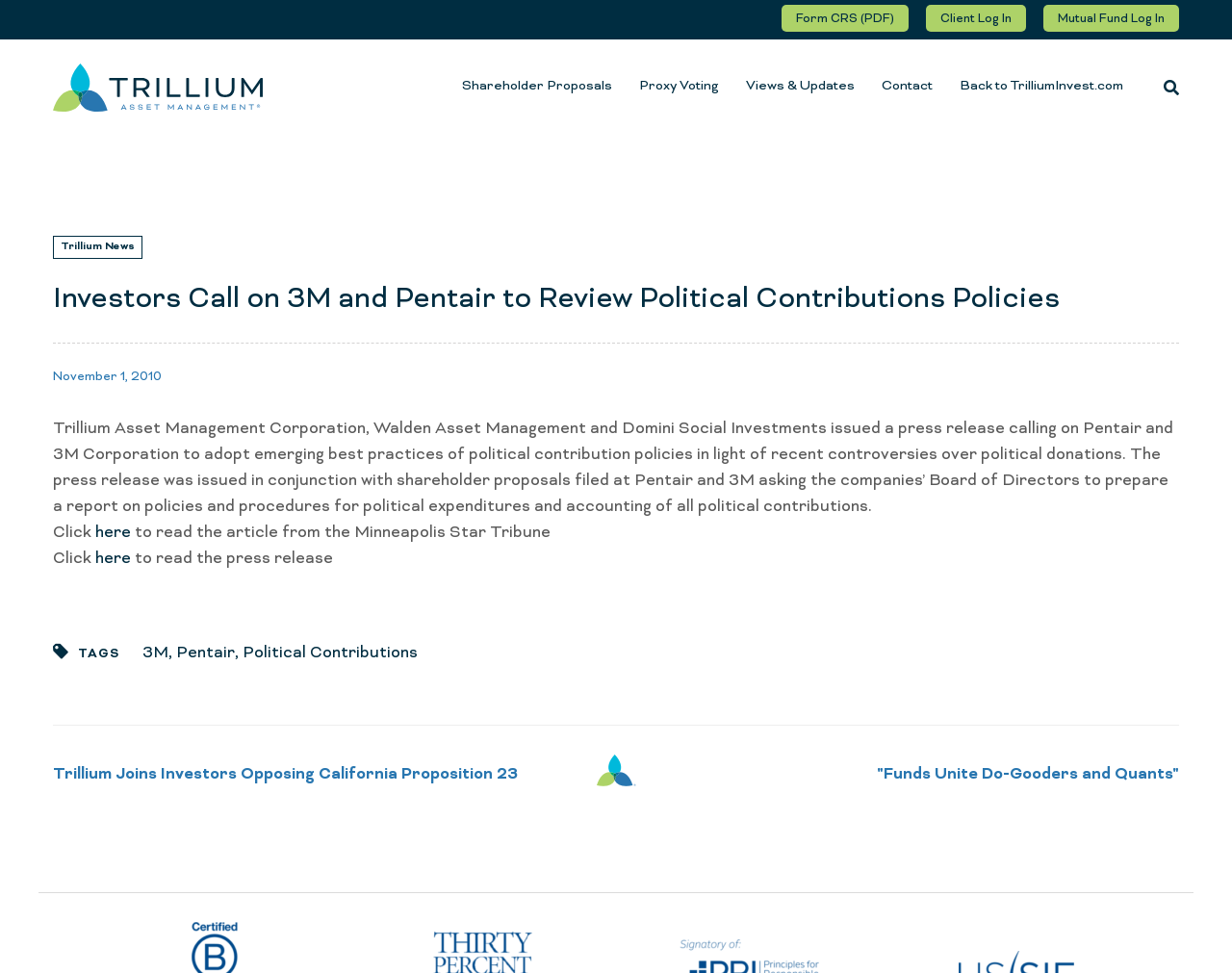Refer to the image and provide a thorough answer to this question:
What is the date mentioned in the article?

I found the date 'November 1, 2010' mentioned in the article, which is located below the heading 'Investors Call on 3M and Pentair to Review Political Contributions Policies'.